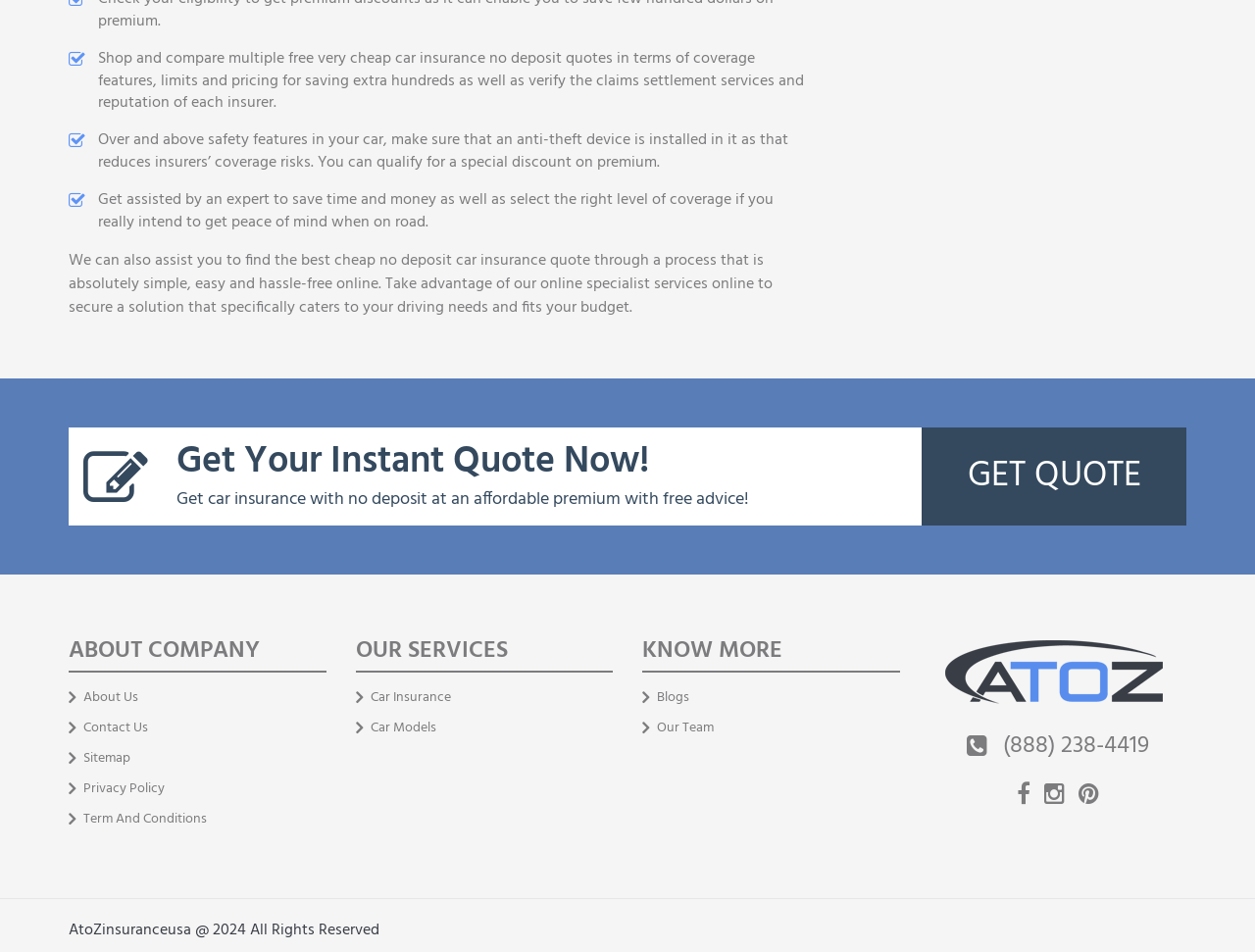Can you give a comprehensive explanation to the question given the content of the image?
What is the company's name?

The company's name is mentioned in the static text element at the bottom of the page, 'AtoZinsuranceusa @ 2024 All Rights Reserved', and also in the image element with the text 'atoz insurance usa'.